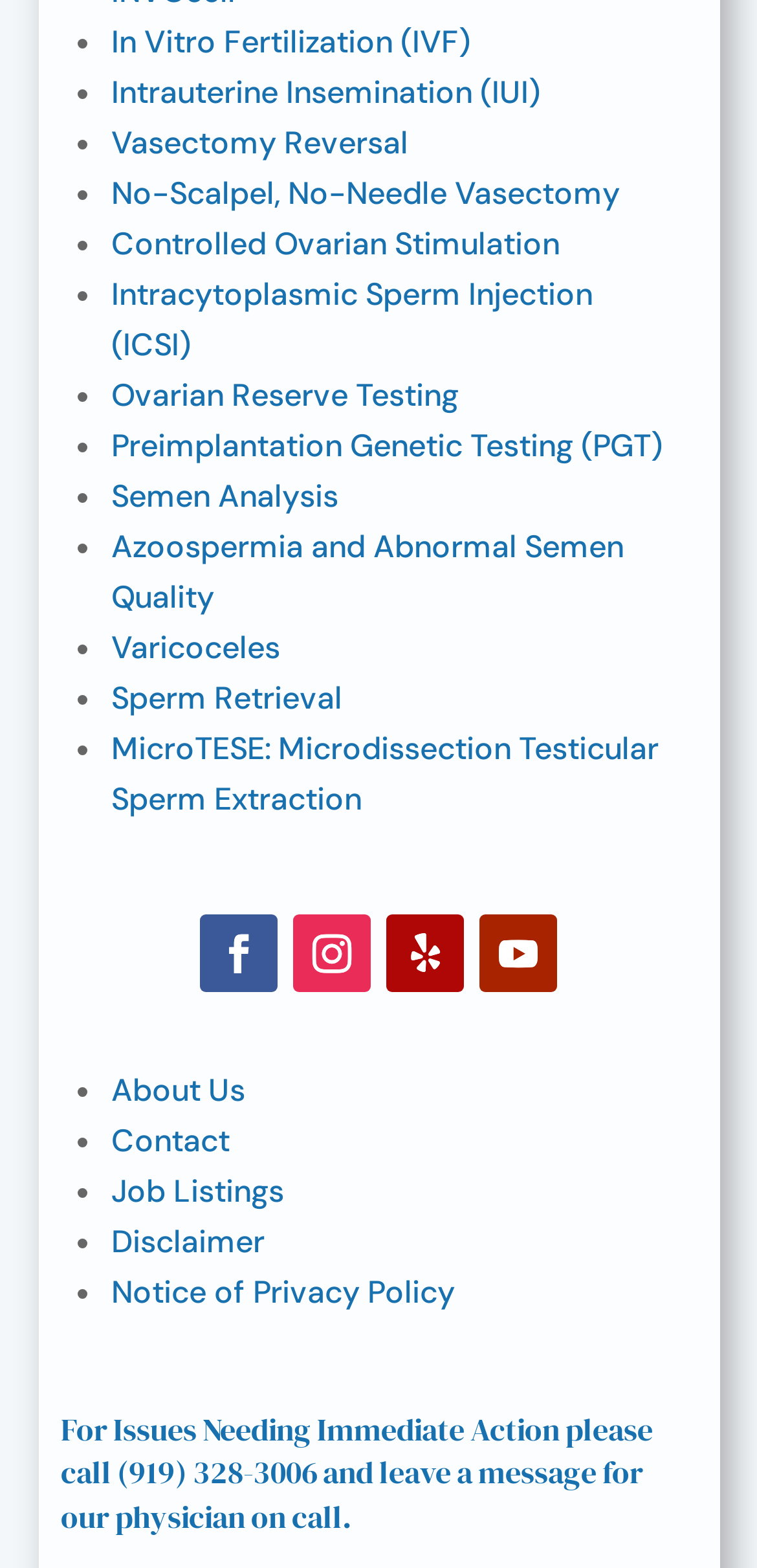How many links are there in the footer section?
Analyze the screenshot and provide a detailed answer to the question.

I looked at the links in the footer section, starting from 'About Us' to 'Notice of Privacy Policy', and found 6 links.